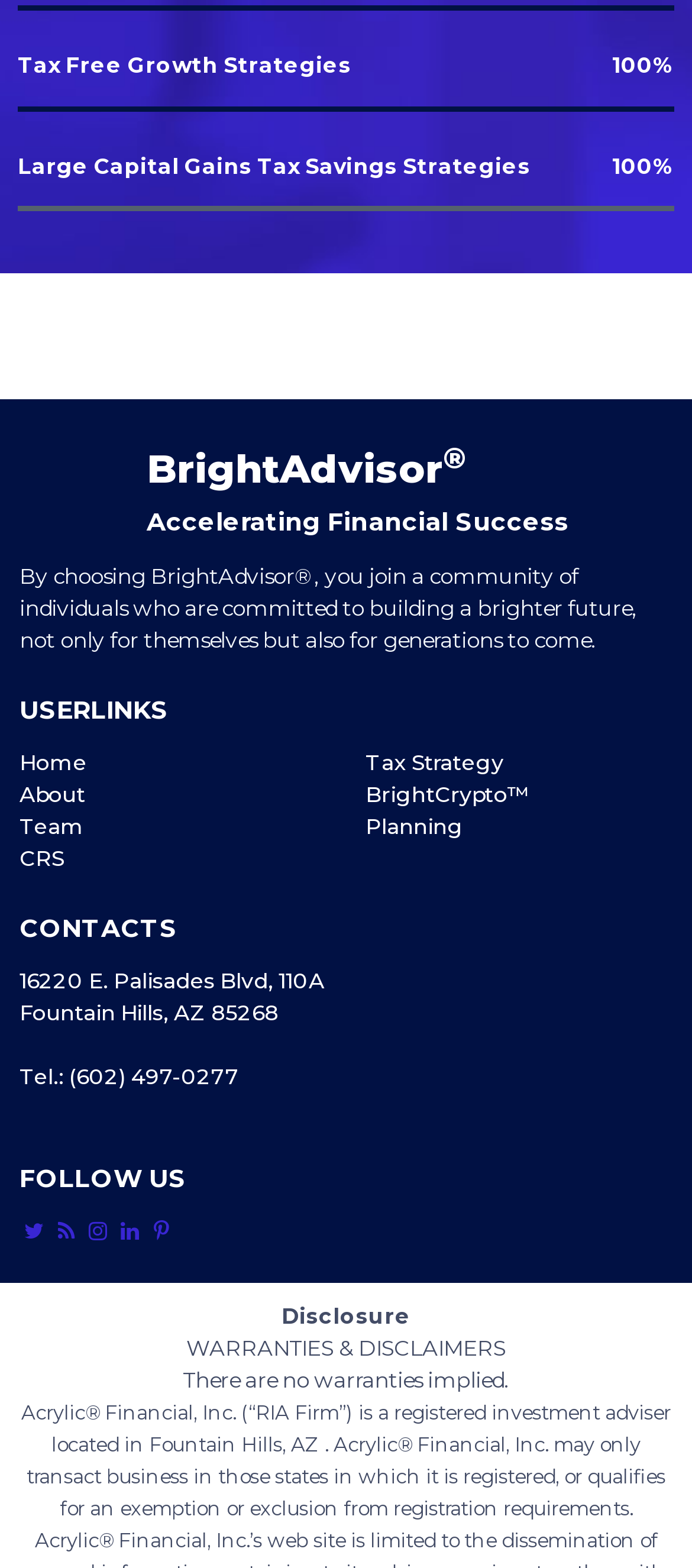Please mark the bounding box coordinates of the area that should be clicked to carry out the instruction: "Click on the 'Tax Strategy' link".

[0.528, 0.478, 0.728, 0.495]